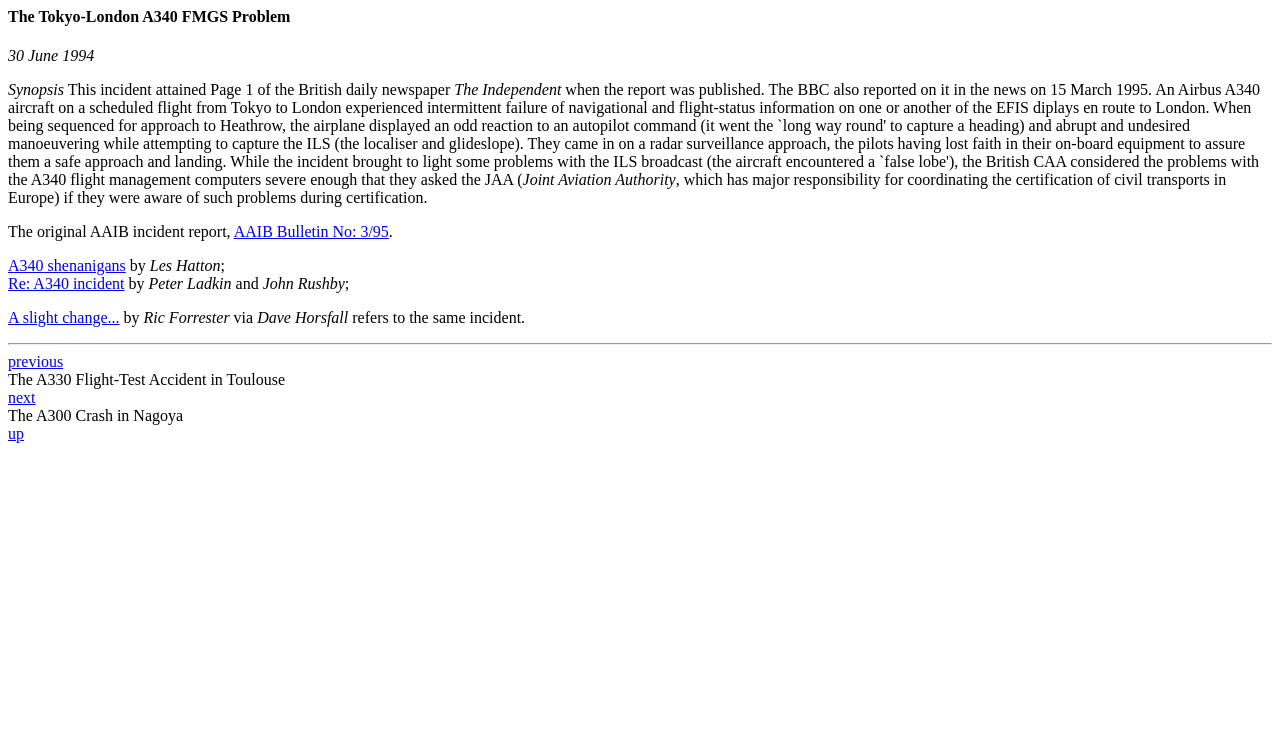Given the description: "previous", determine the bounding box coordinates of the UI element. The coordinates should be formatted as four float numbers between 0 and 1, [left, top, right, bottom].

[0.006, 0.476, 0.049, 0.499]